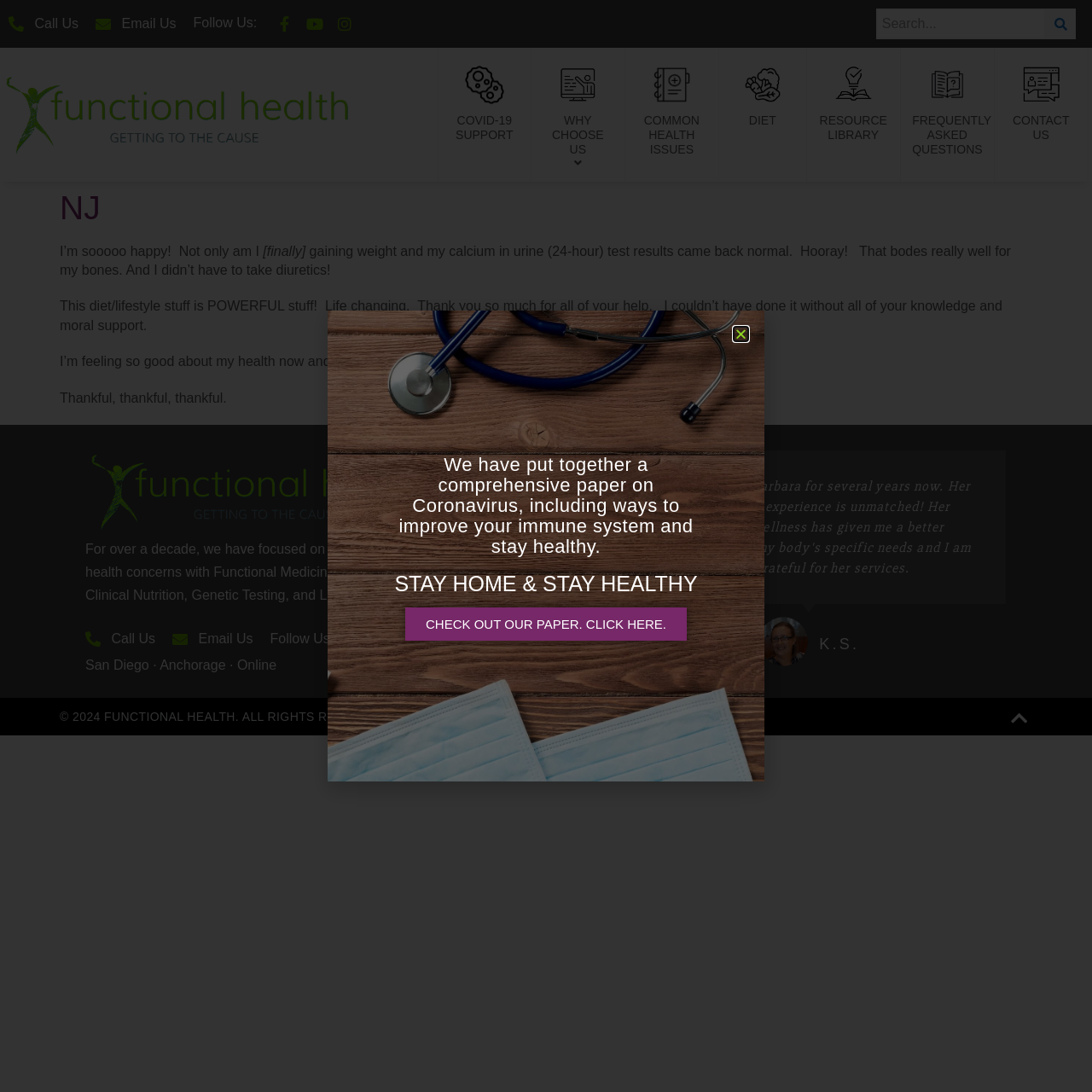What services are offered by the organization?
Using the image, respond with a single word or phrase.

Functional Medicine, Blood Chemistry Analysis, etc.